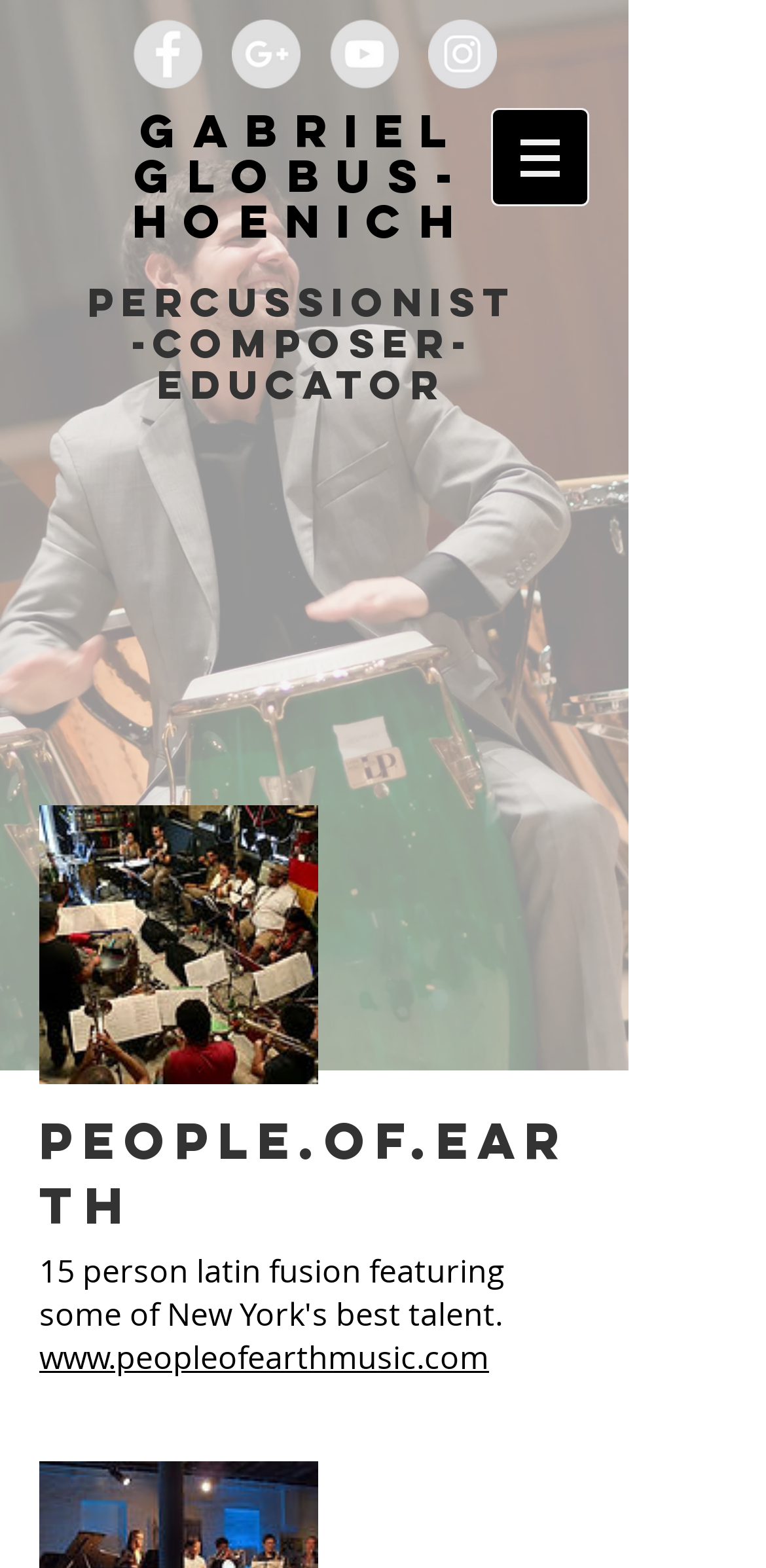How many navigation menu items are there?
Please give a detailed and elaborate answer to the question based on the image.

I found a navigation section labeled 'Site' which contains a single button with a popup menu, indicating that there is only 1 navigation menu item.